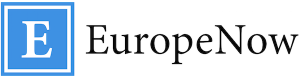What aspects of European affairs are covered by EuropeNow?
Deliver a detailed and extensive answer to the question.

According to the caption, EuropeNow provides insightful commentary and analysis on contemporary European affairs, encompassing political, cultural, and social dimensions, which implies that the publication covers a broad range of topics related to Europe.